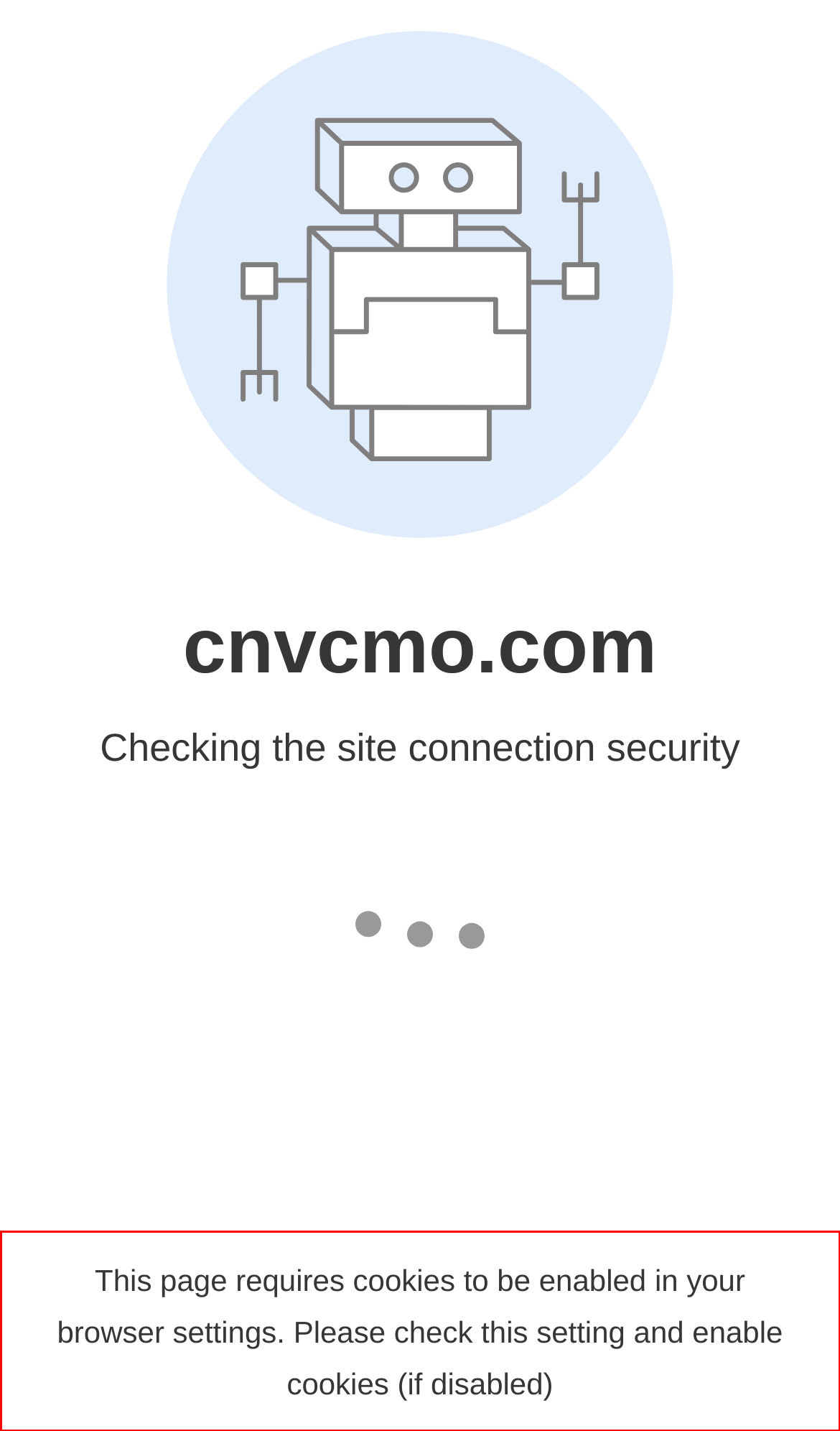Identify and transcribe the text content enclosed by the red bounding box in the given screenshot.

This page requires cookies to be enabled in your browser settings. Please check this setting and enable cookies (if disabled)